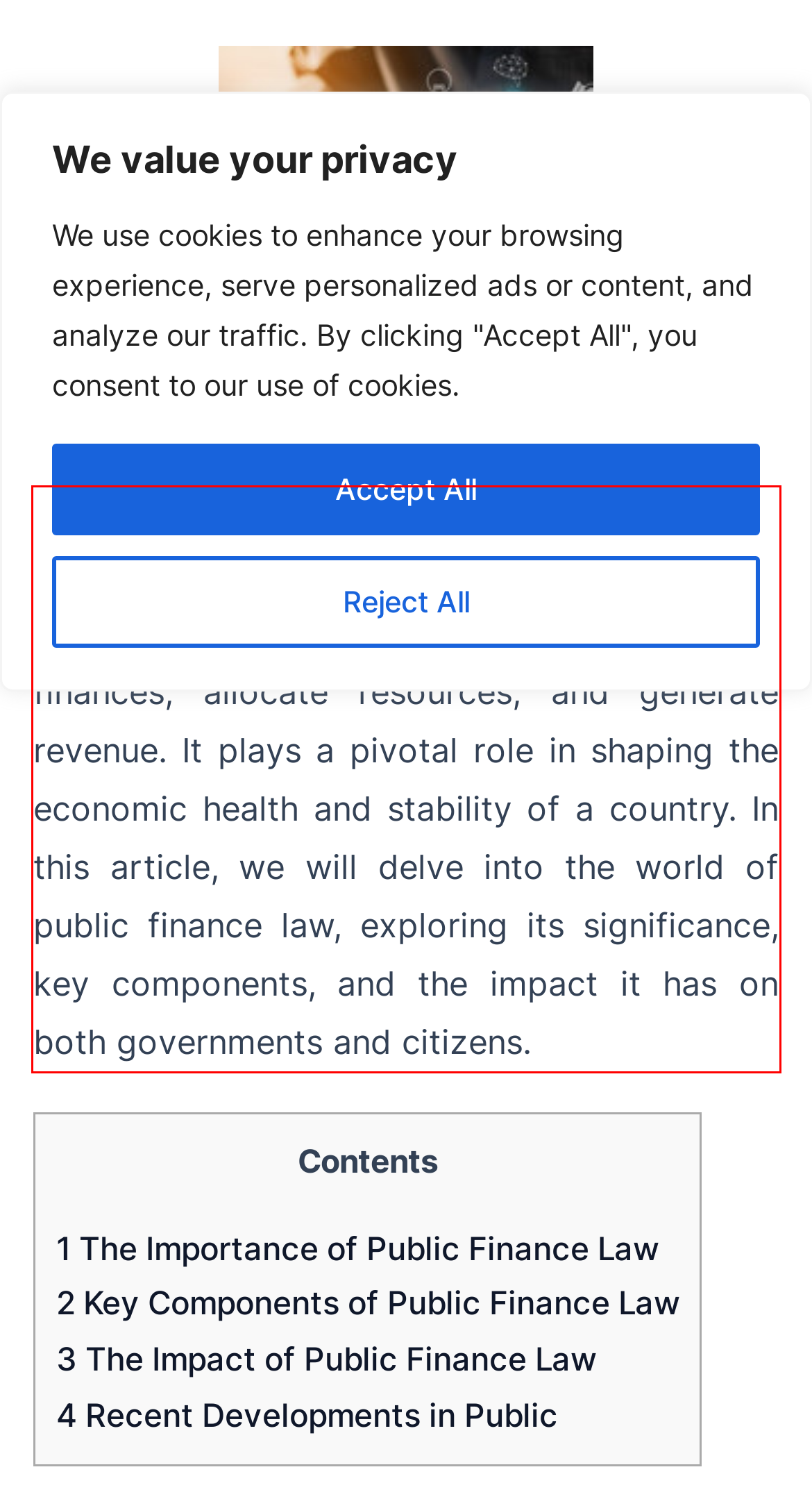You have a webpage screenshot with a red rectangle surrounding a UI element. Extract the text content from within this red bounding box.

Public finance law is a critical component of a nation’s legal framework, governing how governments at various levels manage their finances, allocate resources, and generate revenue. It plays a pivotal role in shaping the economic health and stability of a country. In this article, we will delve into the world of public finance law, exploring its significance, key components, and the impact it has on both governments and citizens.